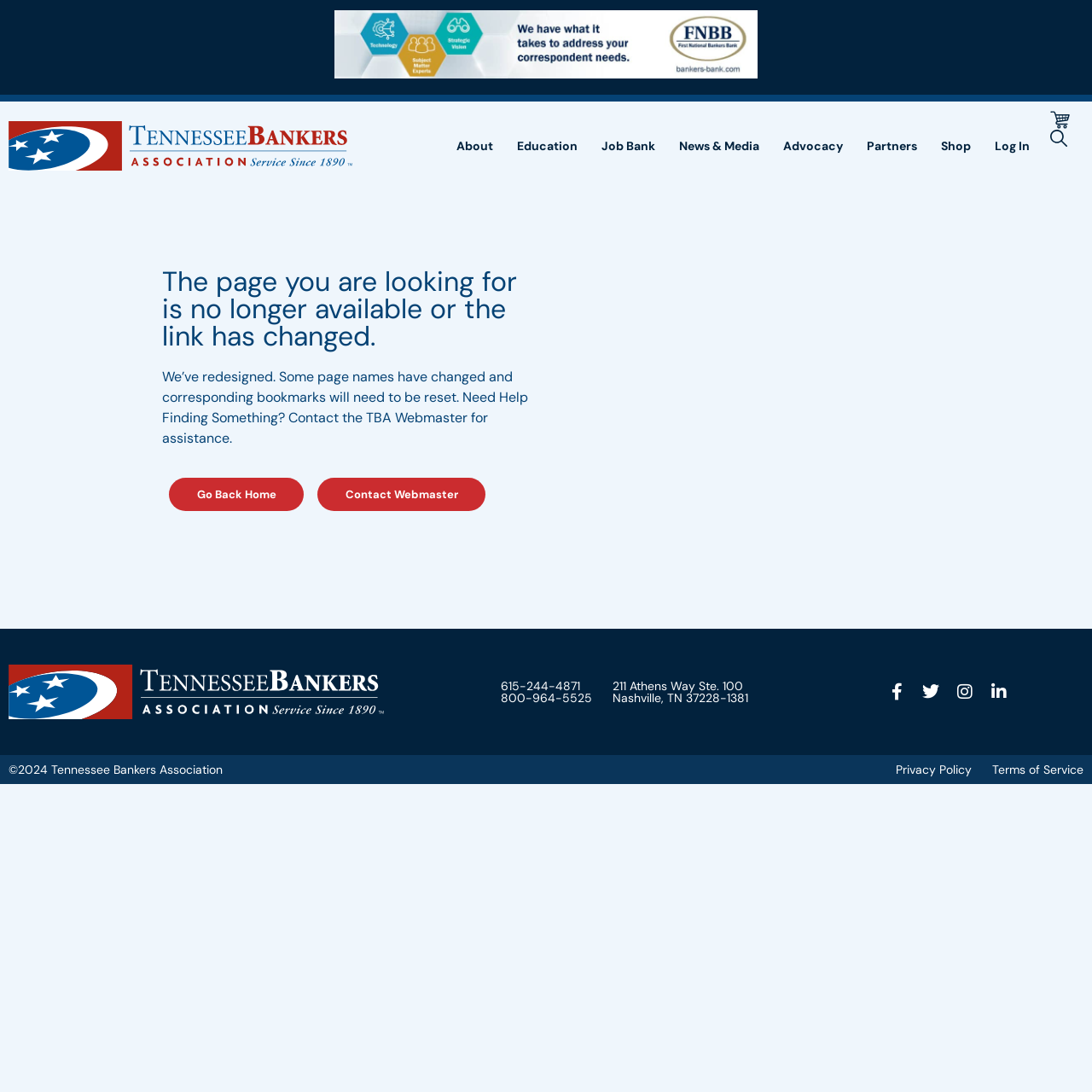Use a single word or phrase to answer the question:
What is the address of the Tennessee Bankers Association?

211 Athens Way Ste. 100, Nashville, TN 37228-1381